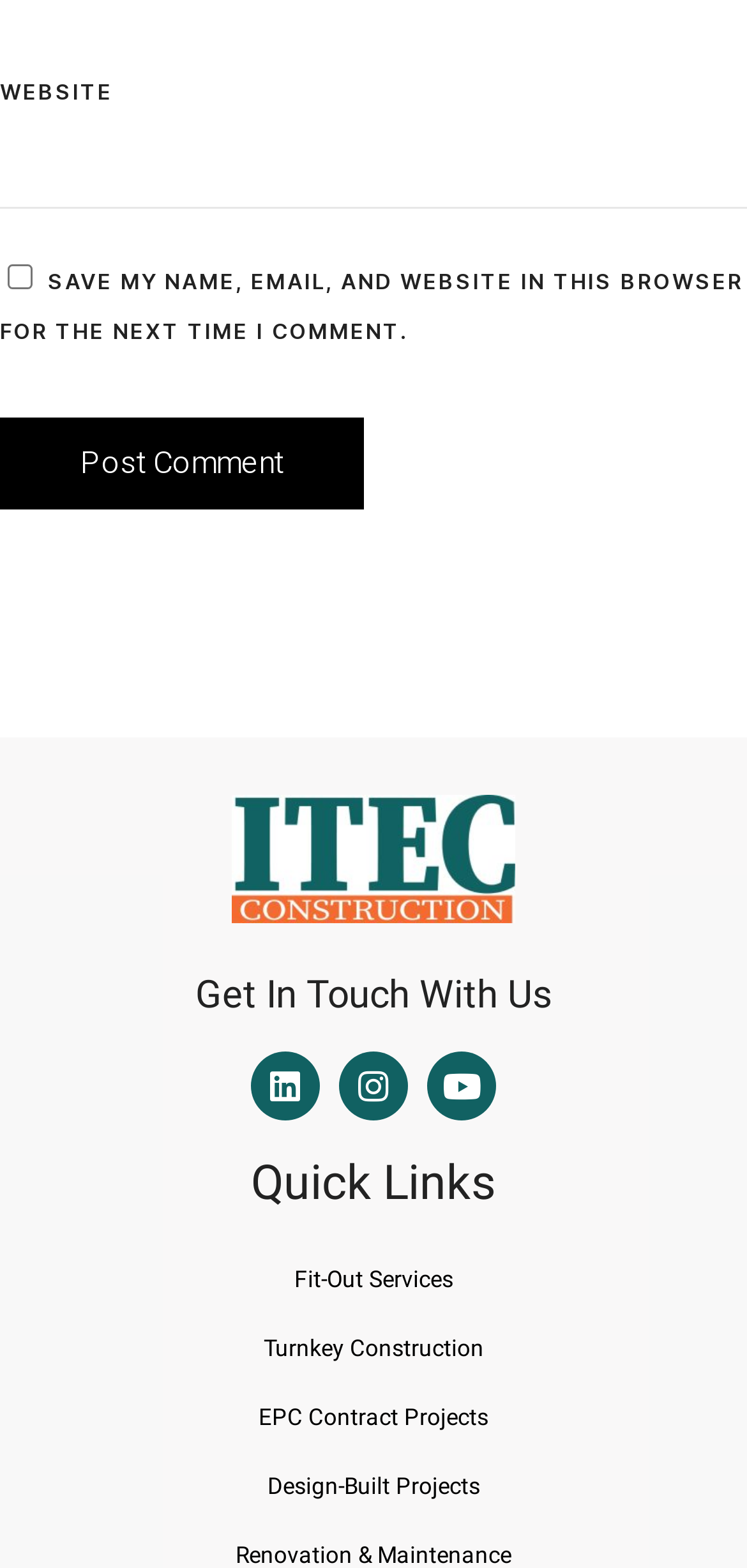Provide a short answer to the following question with just one word or phrase: What is the text on the button?

Post Comment